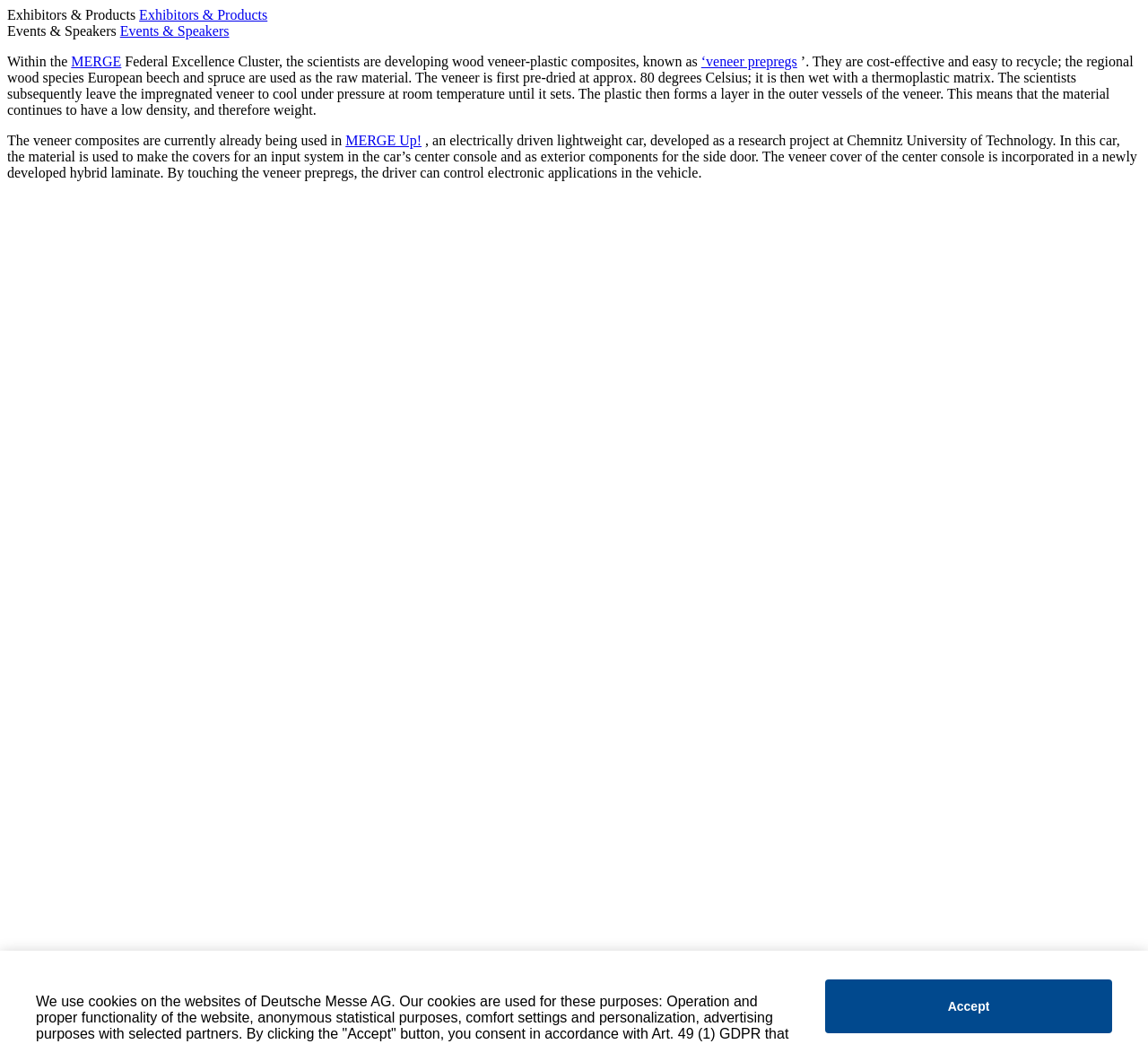Locate the bounding box of the UI element defined by this description: "Book". The coordinates should be given as four float numbers between 0 and 1, formatted as [left, top, right, bottom].

None